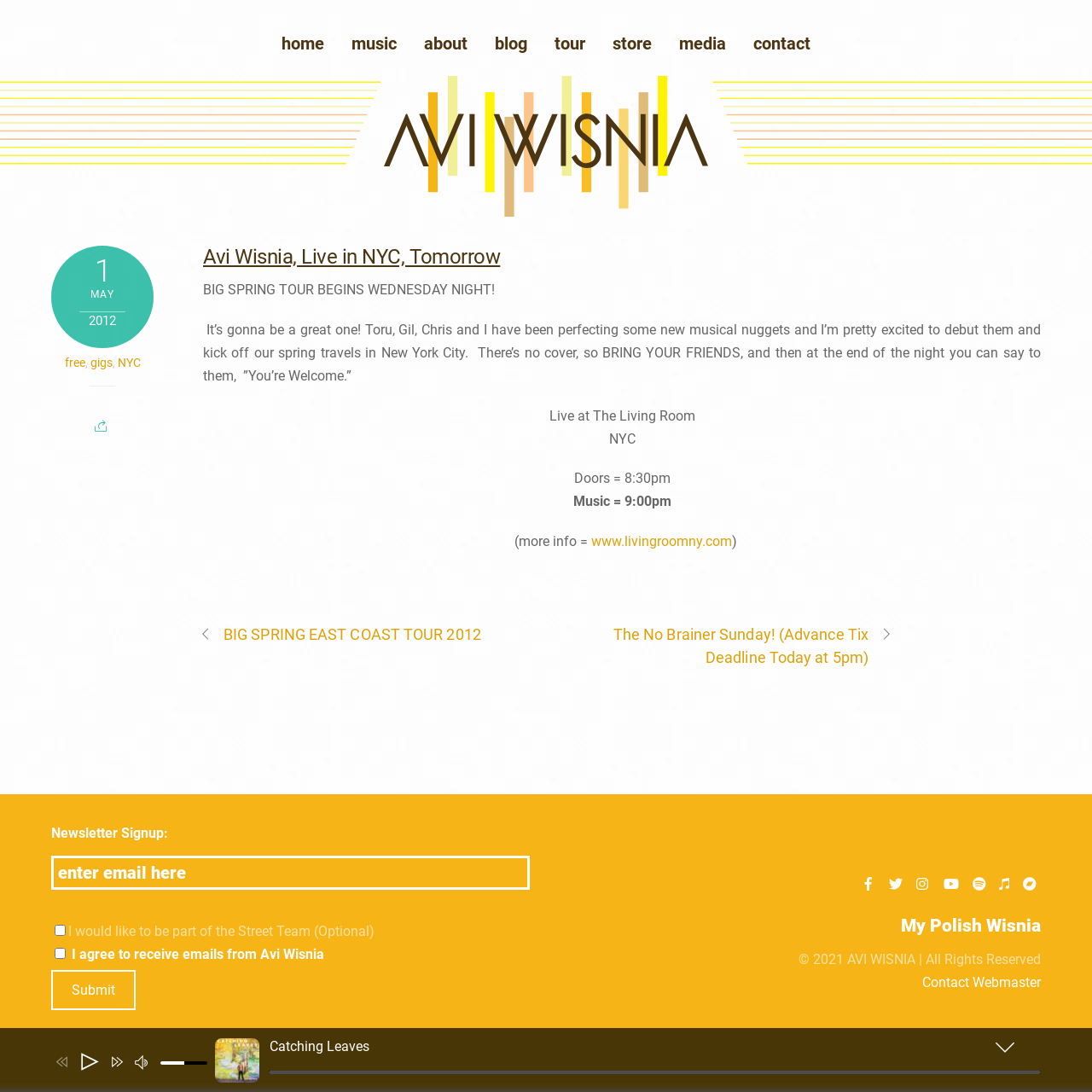Identify the bounding box of the UI element that matches this description: "Toggle navigation".

None